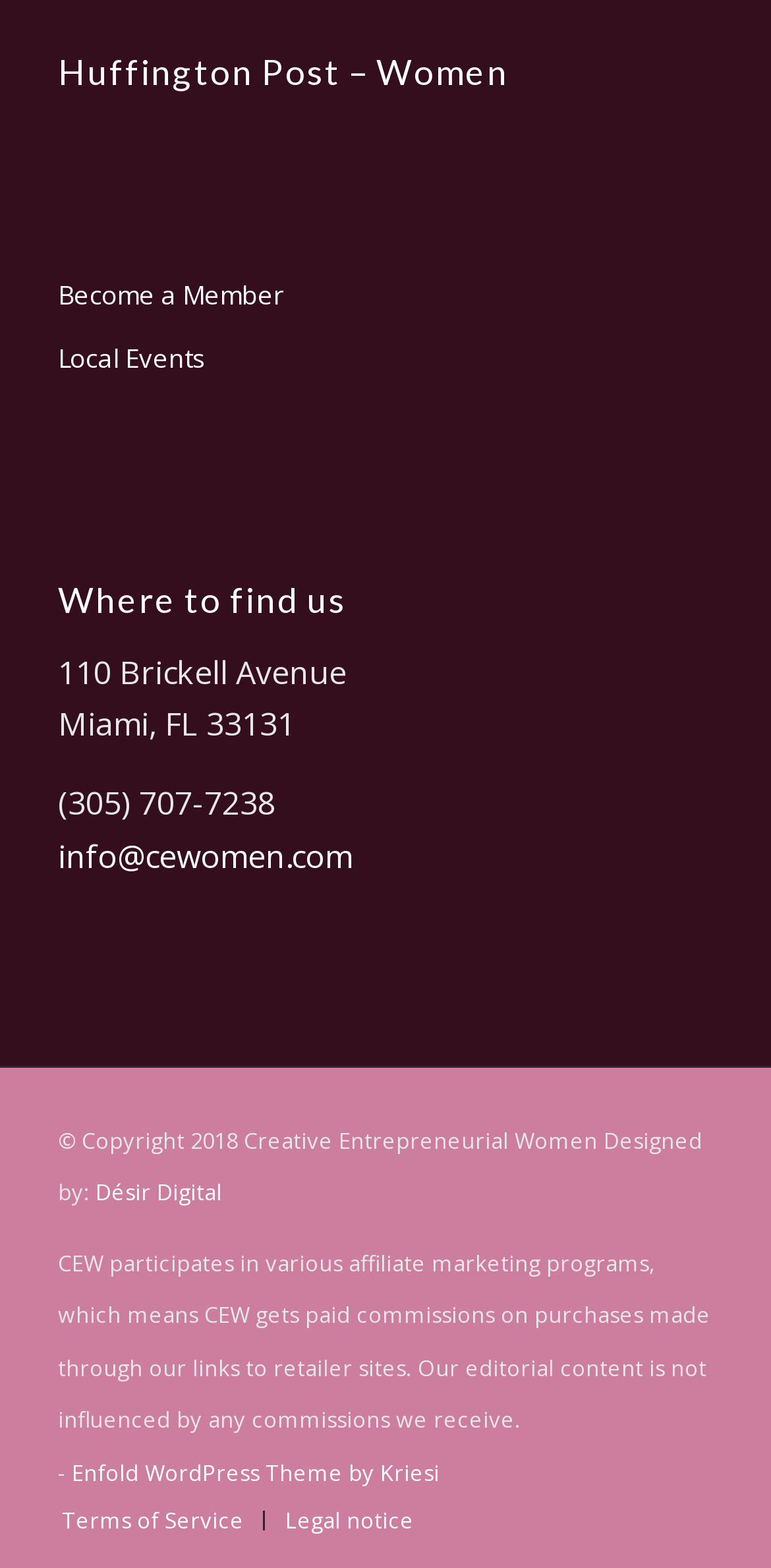Find the bounding box coordinates for the HTML element described as: "Huffington Post – Women". The coordinates should consist of four float values between 0 and 1, i.e., [left, top, right, bottom].

[0.075, 0.034, 0.925, 0.058]